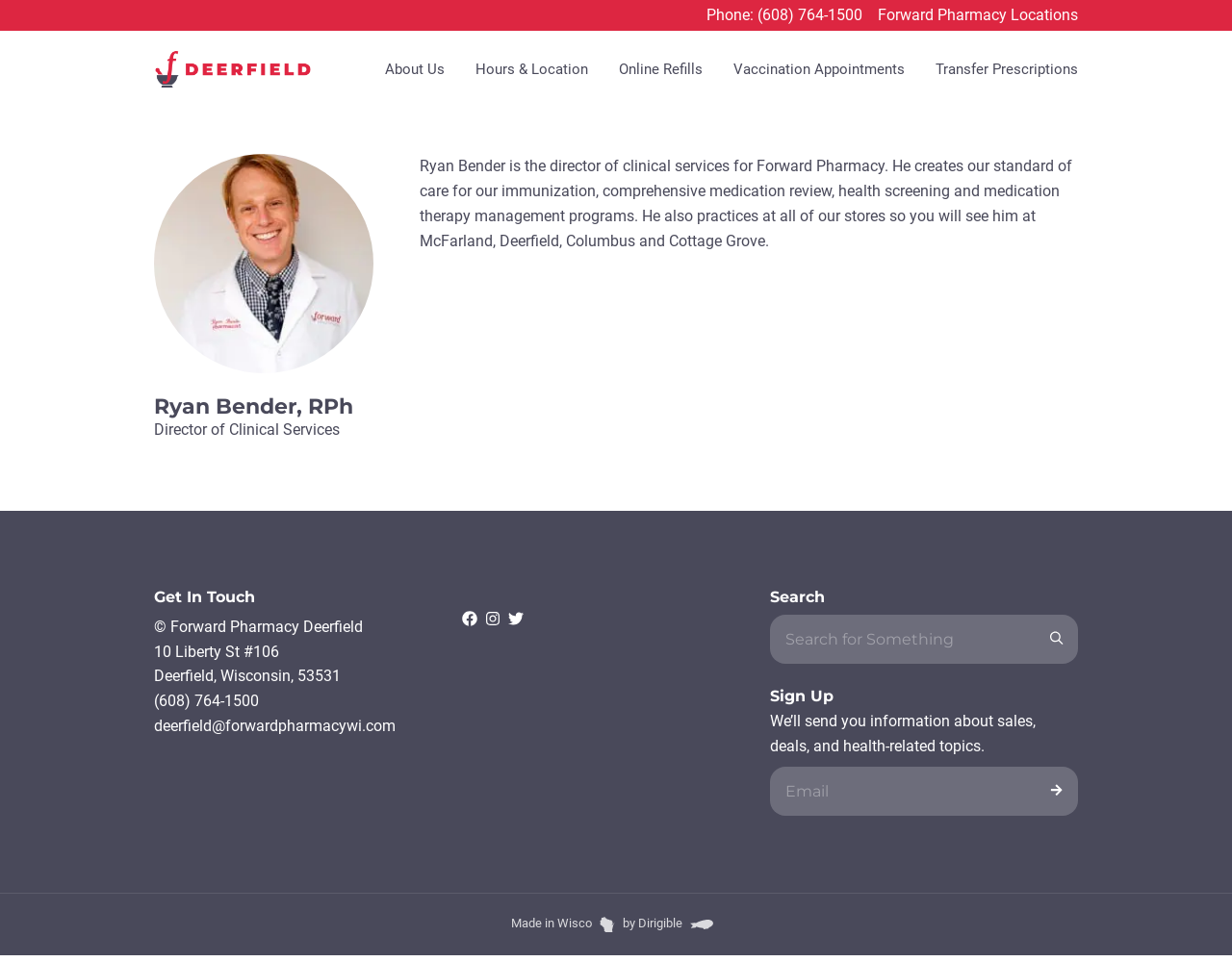Identify the bounding box coordinates of the clickable section necessary to follow the following instruction: "Read related article 'Sports Betting: A Deep Dive into the Exciting World of Wagers'". The coordinates should be presented as four float numbers from 0 to 1, i.e., [left, top, right, bottom].

None